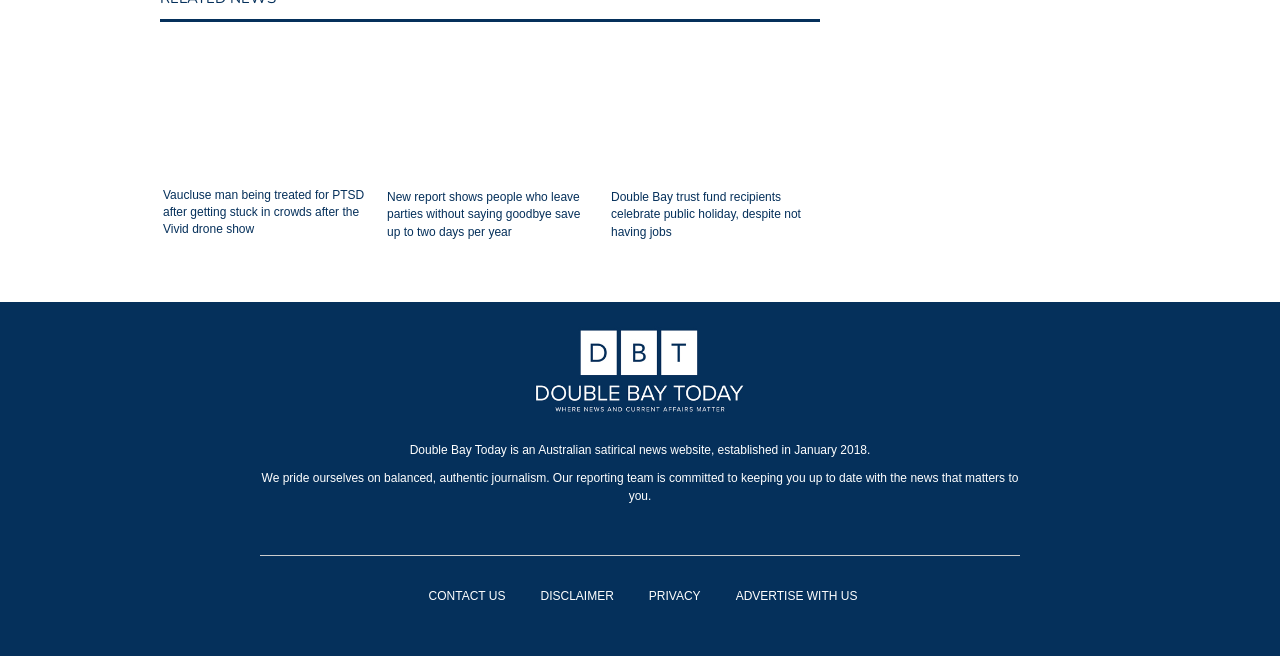What is the name of the image at the top right corner?
Identify the answer in the screenshot and reply with a single word or phrase.

Logo-retina